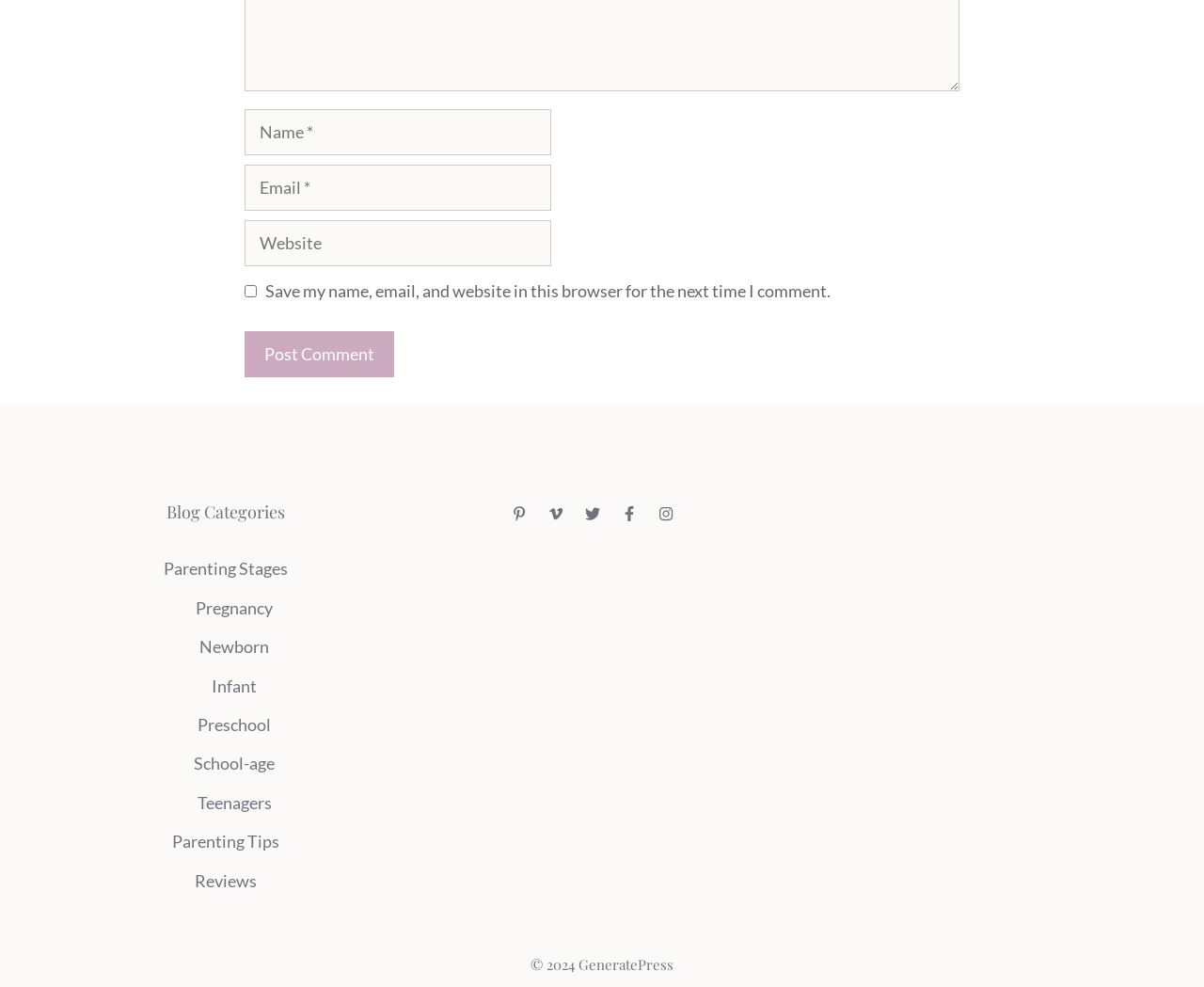Locate the bounding box coordinates of the clickable element to fulfill the following instruction: "Click the Post Comment button". Provide the coordinates as four float numbers between 0 and 1 in the format [left, top, right, bottom].

[0.203, 0.336, 0.327, 0.383]